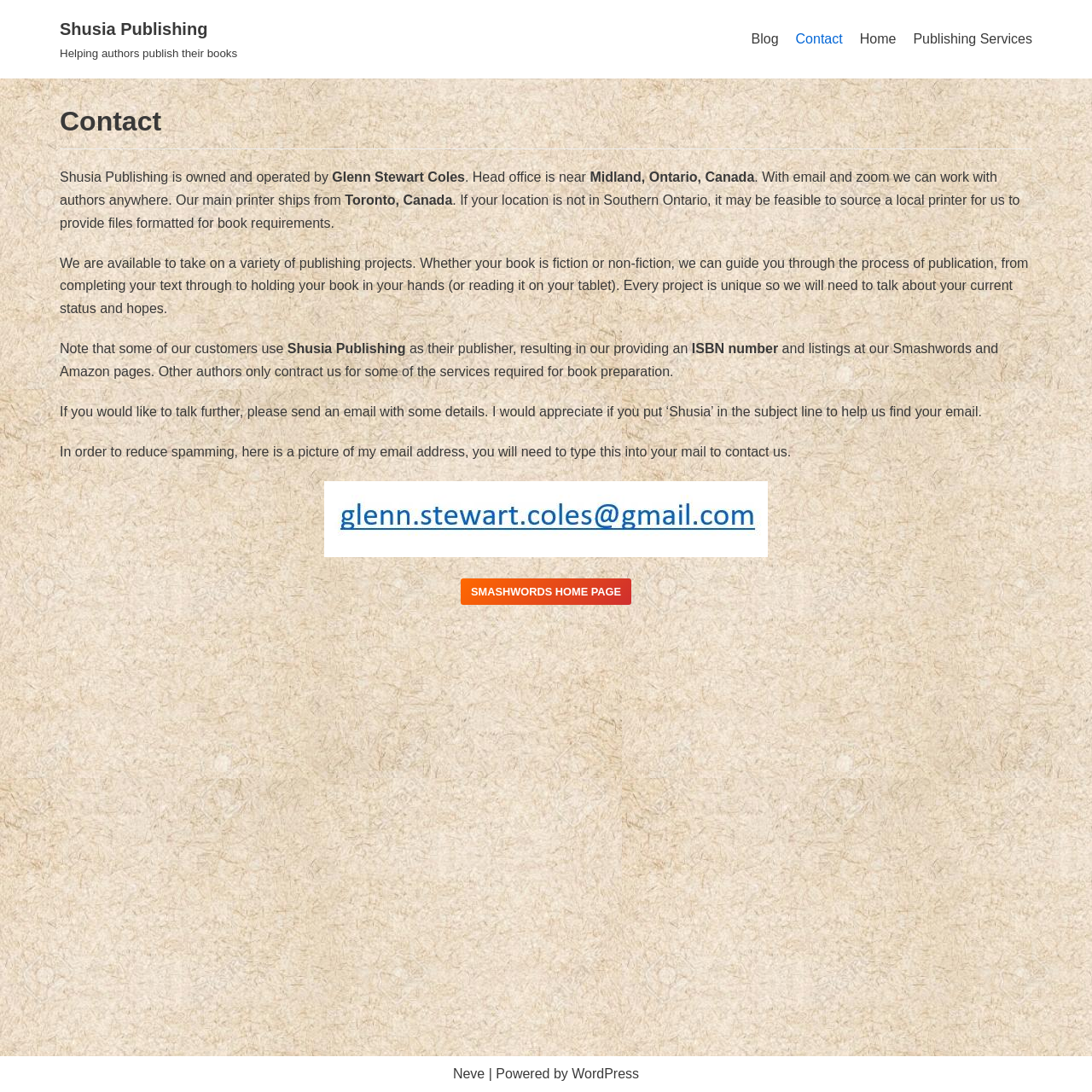What is the name of the publishing company?
Use the image to give a comprehensive and detailed response to the question.

The name of the publishing company can be found in the top-left corner of the webpage, where it says 'Shusia Publishing' in a link format. This is also mentioned in the StaticText element 'Shusia Publishing is owned and operated by...'.